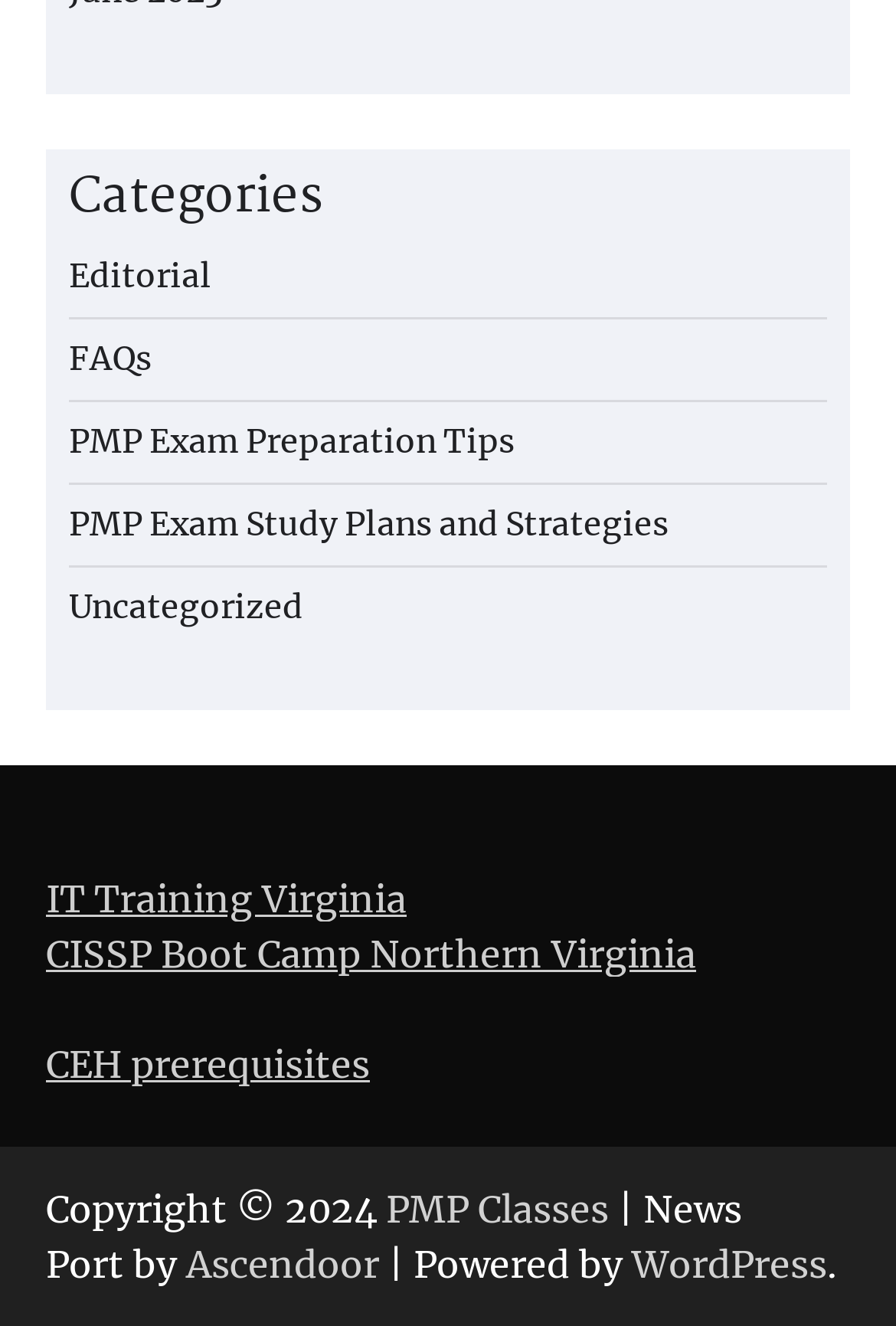Please answer the following question using a single word or phrase: 
How many categories are listed?

6